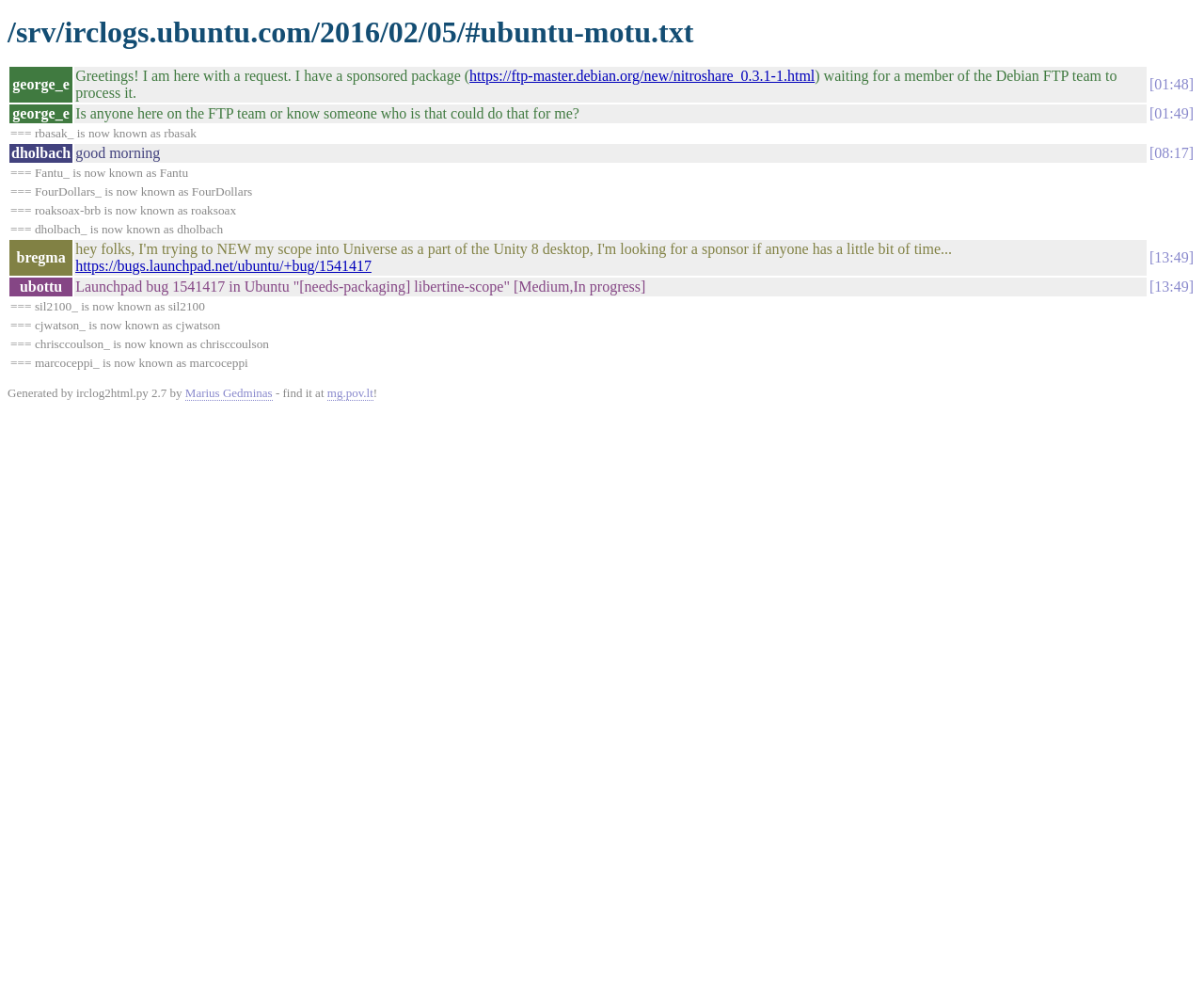Who is the first person to send a message?
Using the image, provide a concise answer in one word or a short phrase.

george_e